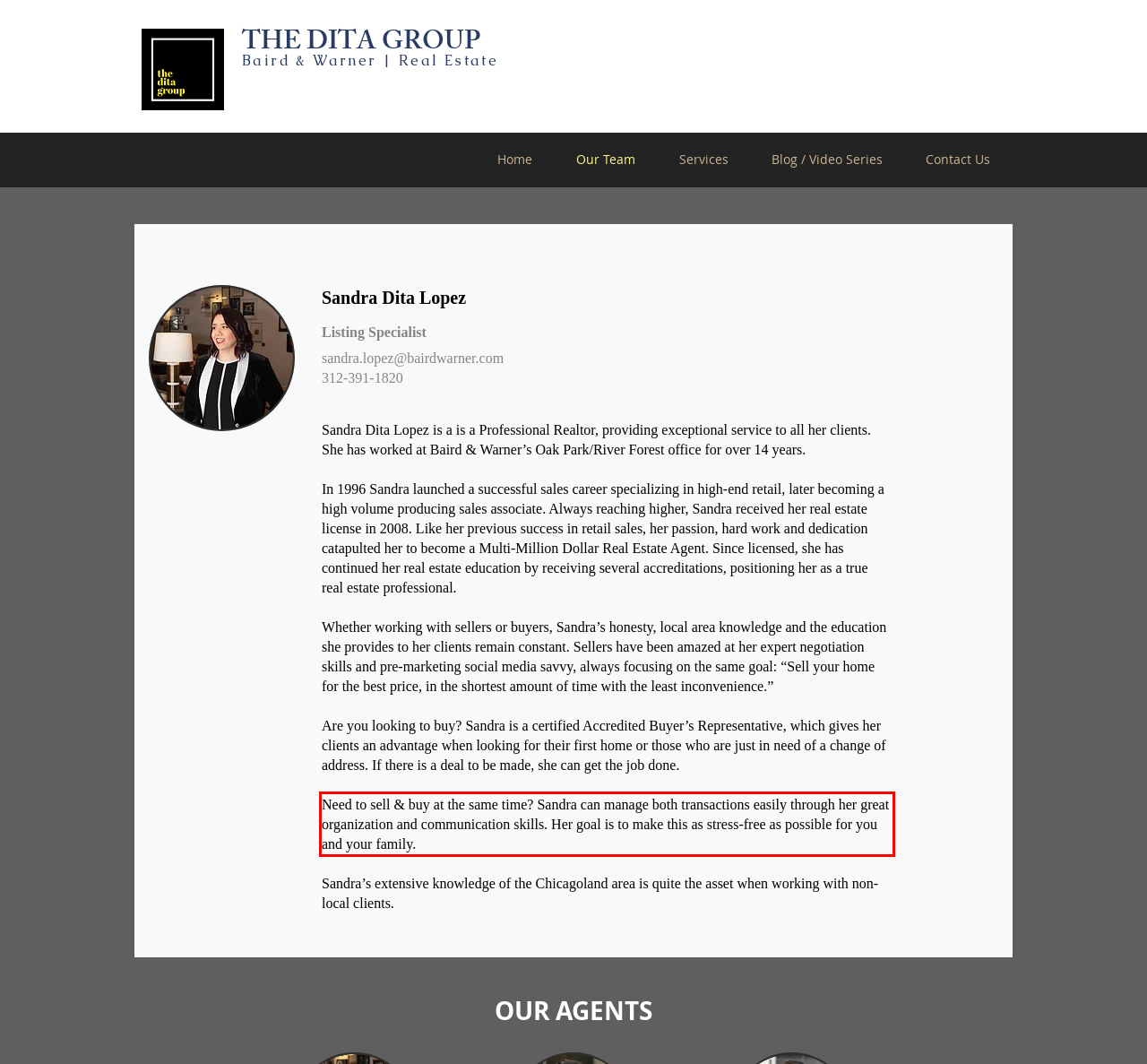You are provided with a screenshot of a webpage that includes a UI element enclosed in a red rectangle. Extract the text content inside this red rectangle.

Need to sell & buy at the same time? Sandra can manage both transactions easily through her great organization and communication skills. Her goal is to make this as stress-free as possible for you and your family.